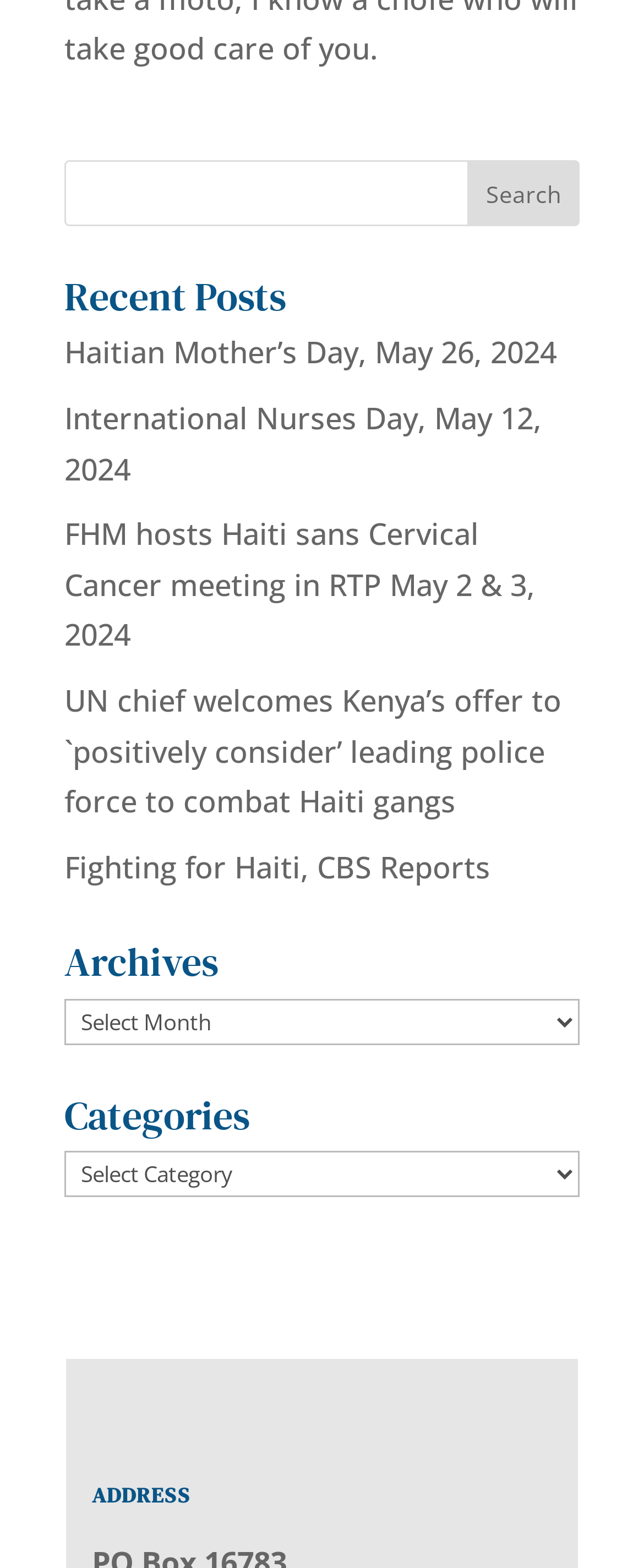Identify the bounding box coordinates of the region I need to click to complete this instruction: "learn about early childhood".

None